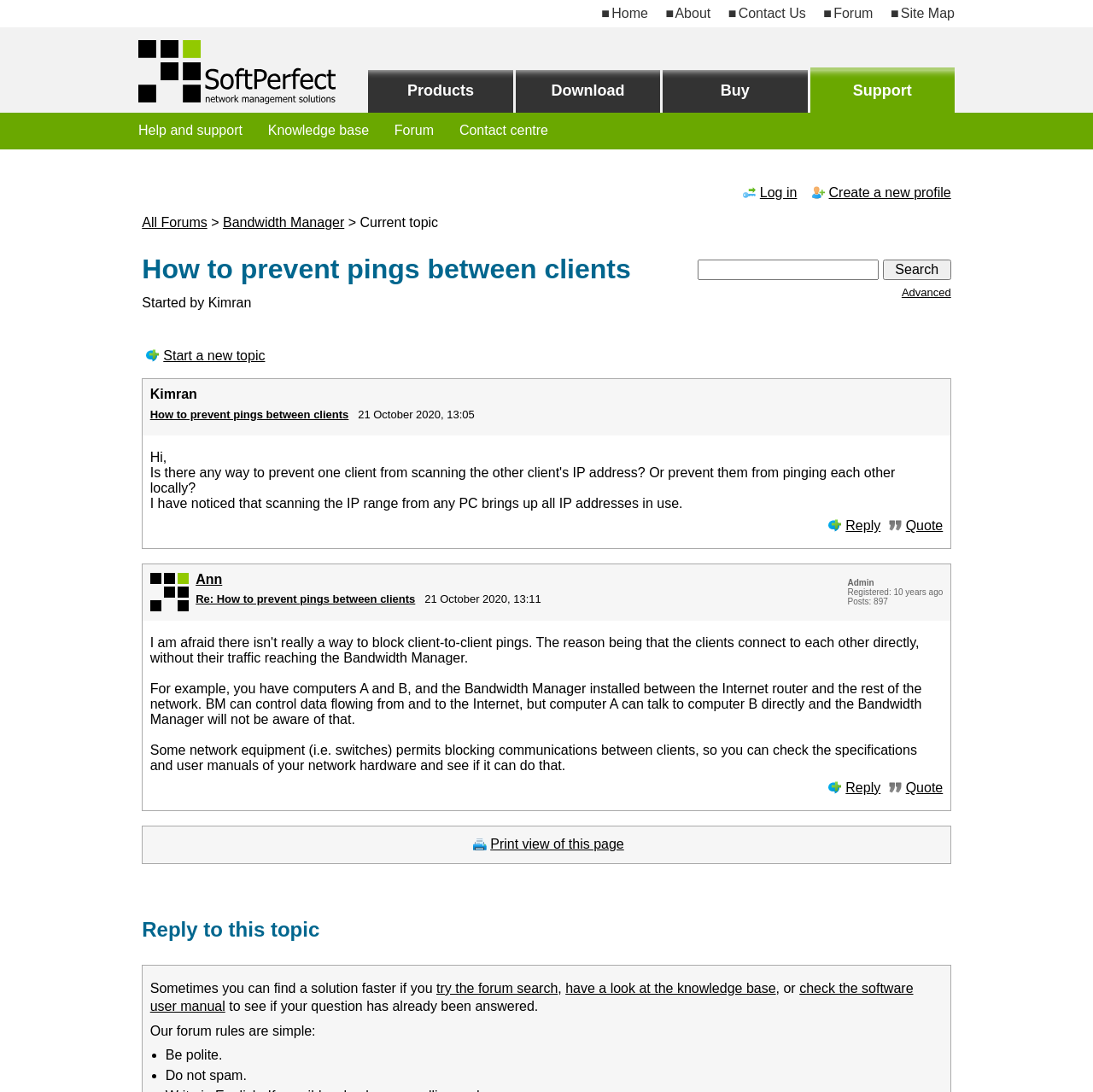Find and extract the text of the primary heading on the webpage.

How to prevent pings between clients